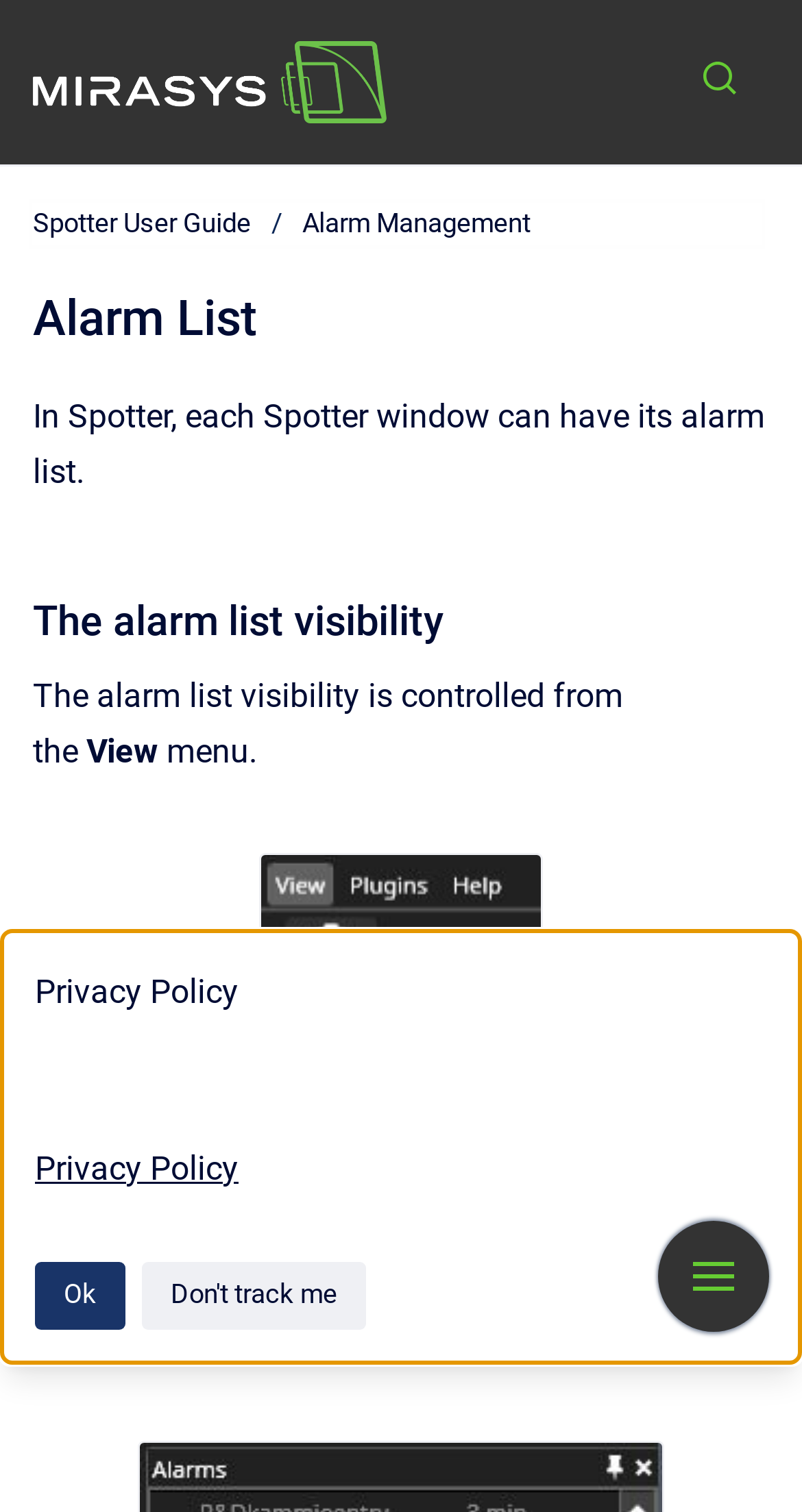Please identify the bounding box coordinates of the clickable area that will fulfill the following instruction: "Show search form". The coordinates should be in the format of four float numbers between 0 and 1, i.e., [left, top, right, bottom].

[0.836, 0.027, 0.959, 0.082]